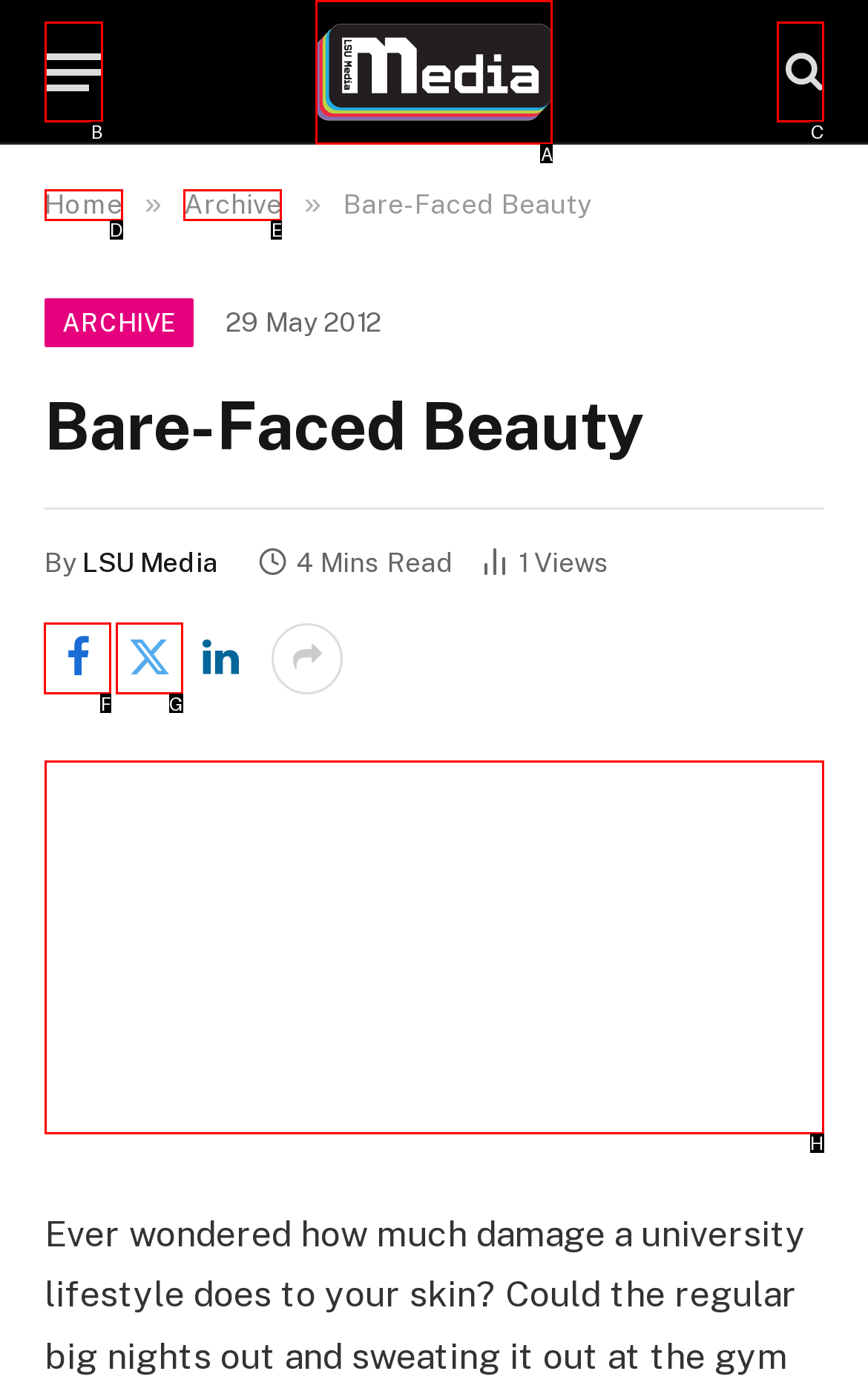Determine which element should be clicked for this task: Share the article on social media
Answer with the letter of the selected option.

F